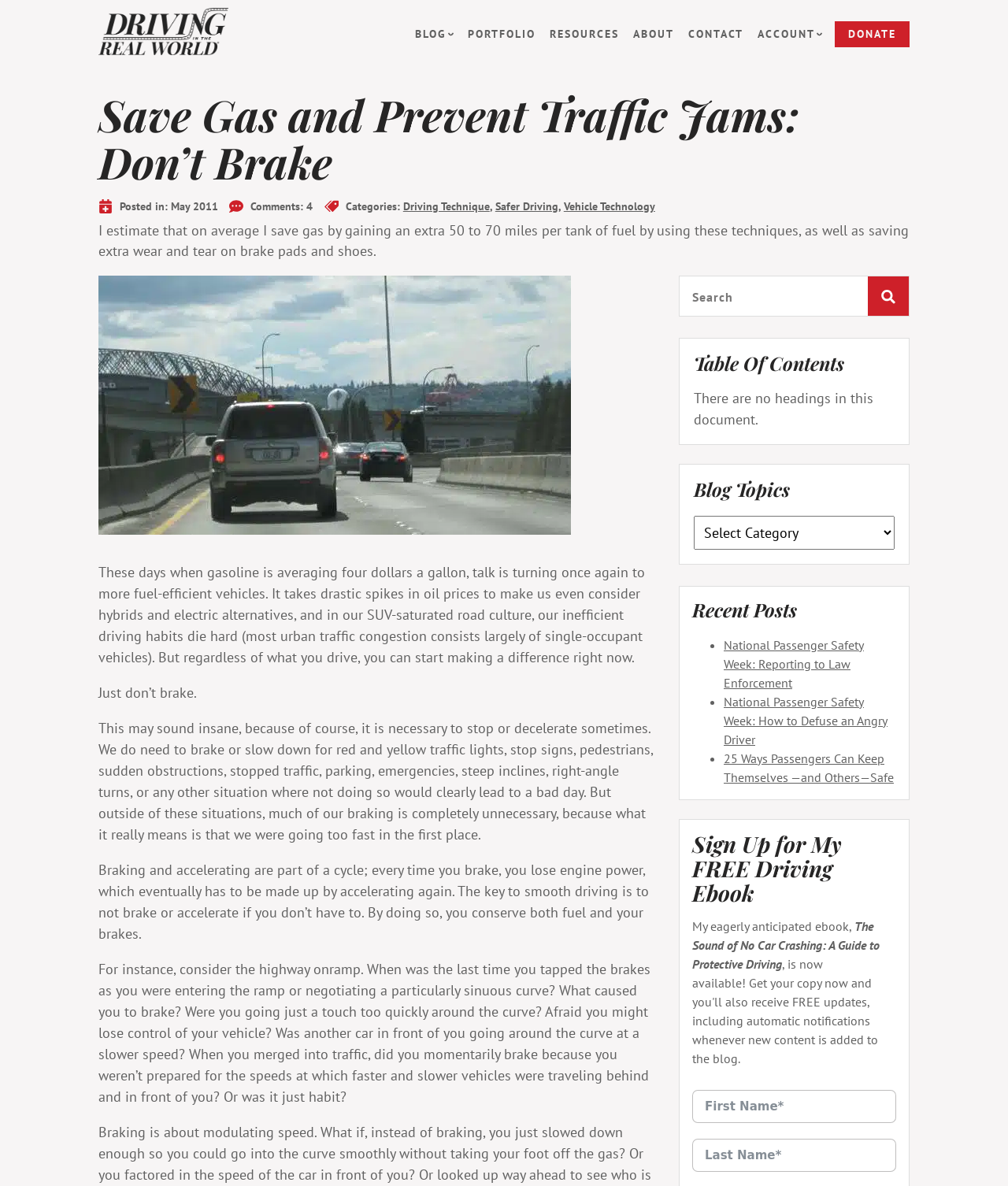Give a detailed explanation of the elements present on the webpage.

This webpage is about saving gas and preventing traffic jams by adopting certain driving techniques. At the top, there is a figure with a link to "Driving in the Real World" and an image with the same name. Below this, there is a navigation menu with links to "BLOG", "PORTFOLIO", "RESOURCES", "ABOUT", "CONTACT", and "ACCOUNT". 

The main content of the webpage starts with a heading "Save Gas and Prevent Traffic Jams: Don’t Brake" followed by an image and some metadata about the post, including the date and categories. The main text explains how to save gas by driving more efficiently, specifically by avoiding unnecessary braking and accelerating. The text is divided into several paragraphs, with some images and figures scattered throughout.

On the right side of the page, there is a search bar with a button and a text box. Below this, there is a table of contents section, but it appears to be empty. Further down, there are sections for "Blog Topics" and "Recent Posts", with links to various blog articles. Finally, there is a section to sign up for a free driving ebook, with a heading, some text, and two text boxes to enter information.